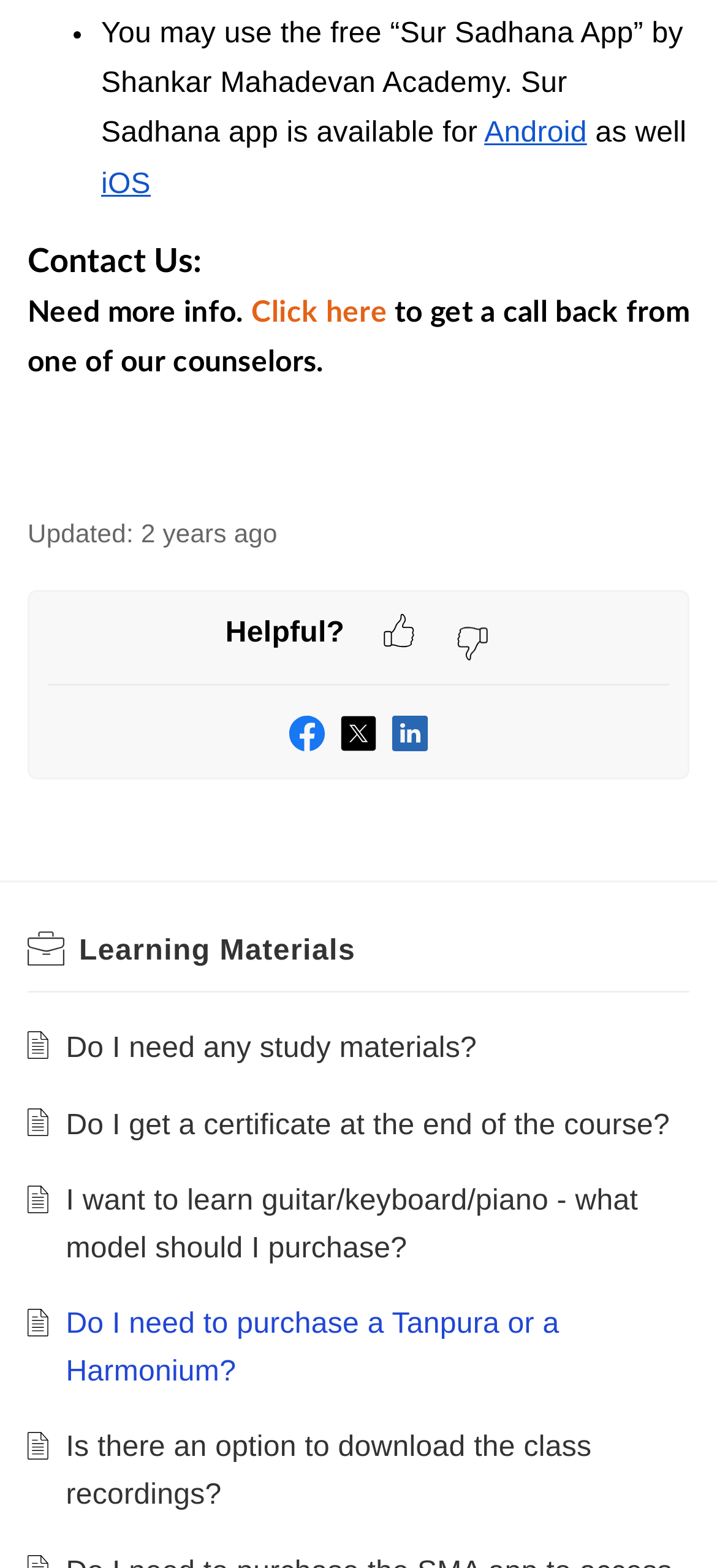Using the information in the image, could you please answer the following question in detail:
What is the purpose of clicking on 'Click here'?

The webpage mentions 'Need more info. Click here to get a call back from one of our counselors.' which indicates that clicking on 'Click here' will allow users to get a call back from a counselor.